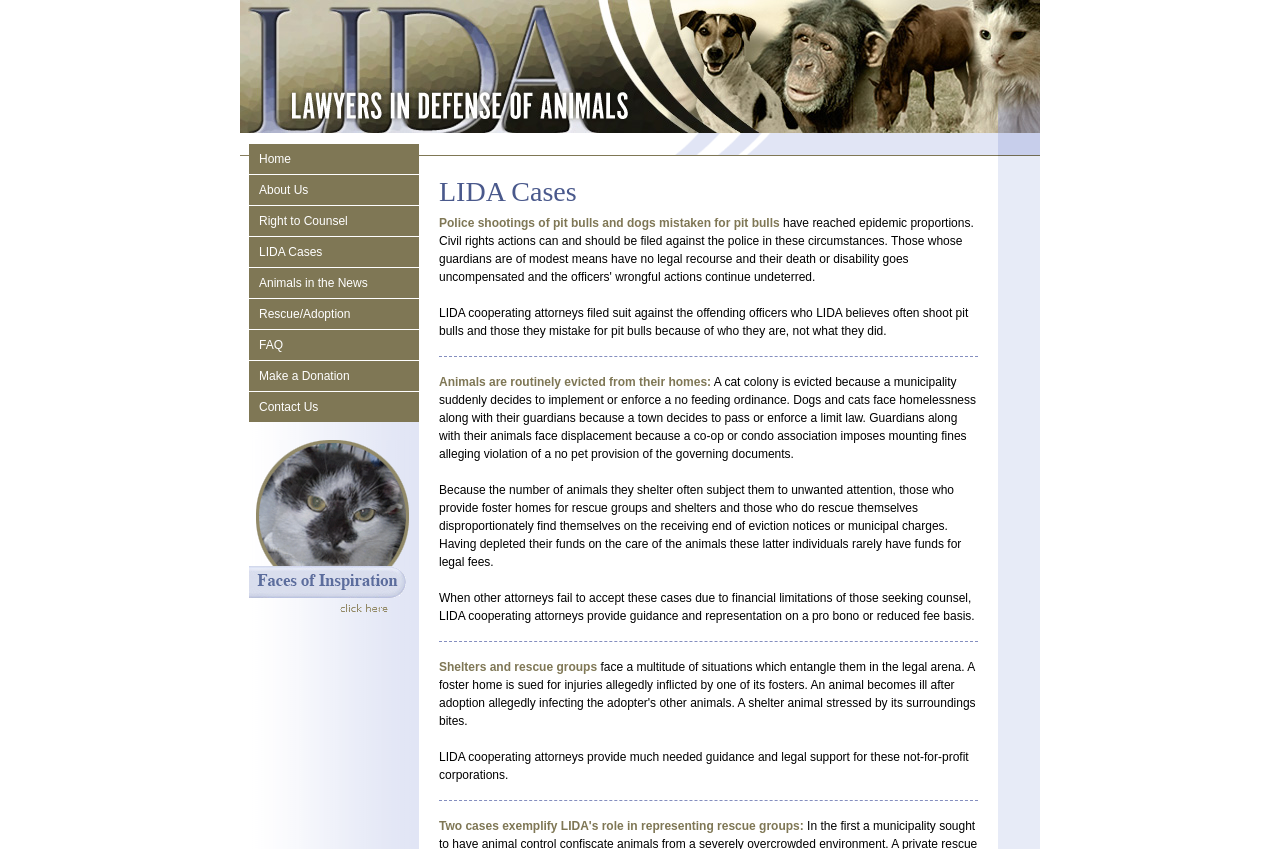Determine the bounding box coordinates for the UI element described. Format the coordinates as (top-left x, top-left y, bottom-right x, bottom-right y) and ensure all values are between 0 and 1. Element description: LIDA Cases

[0.195, 0.279, 0.327, 0.314]